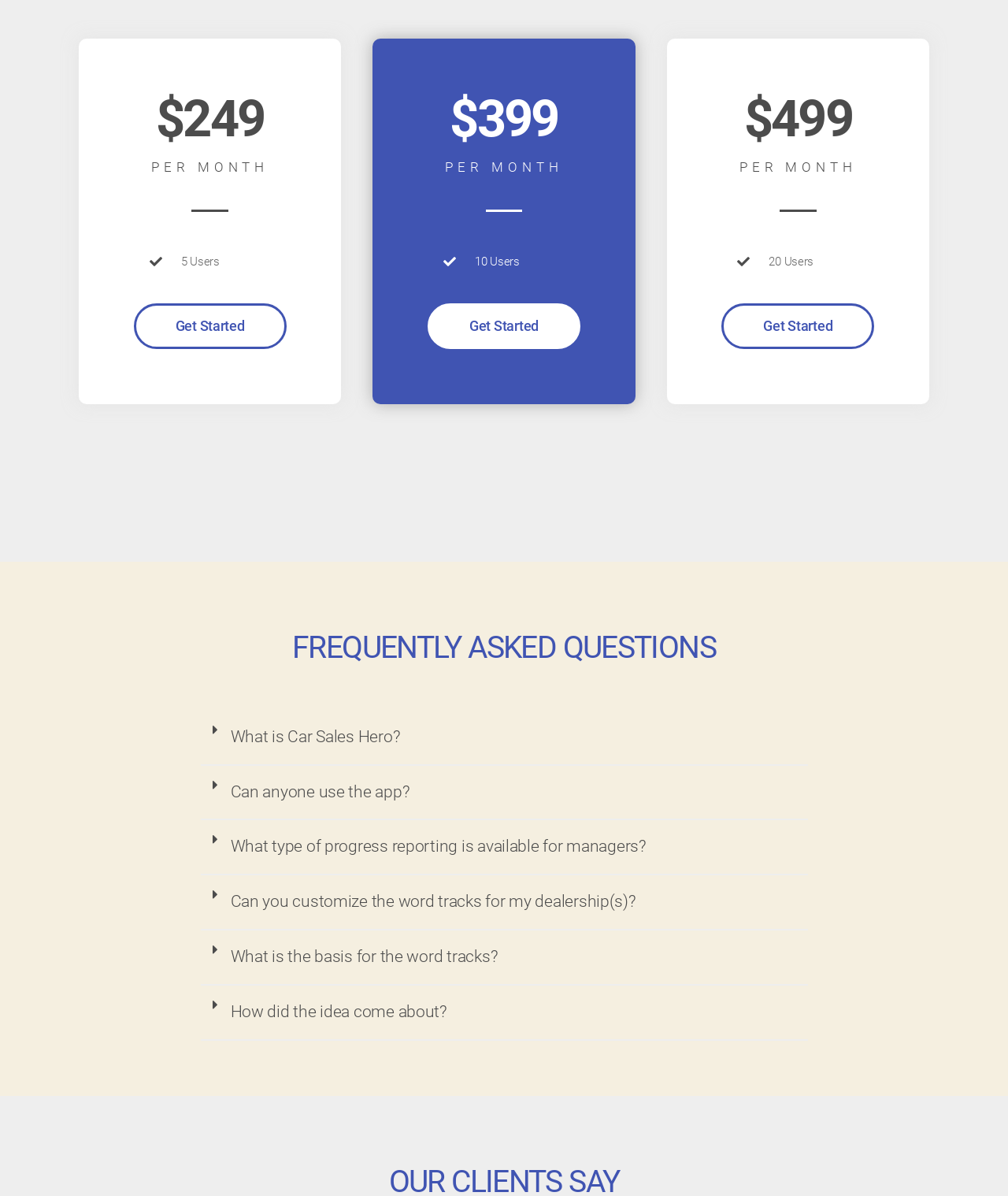Pinpoint the bounding box coordinates of the area that should be clicked to complete the following instruction: "Expand 'What is Car Sales Hero?'". The coordinates must be given as four float numbers between 0 and 1, i.e., [left, top, right, bottom].

[0.199, 0.594, 0.801, 0.64]